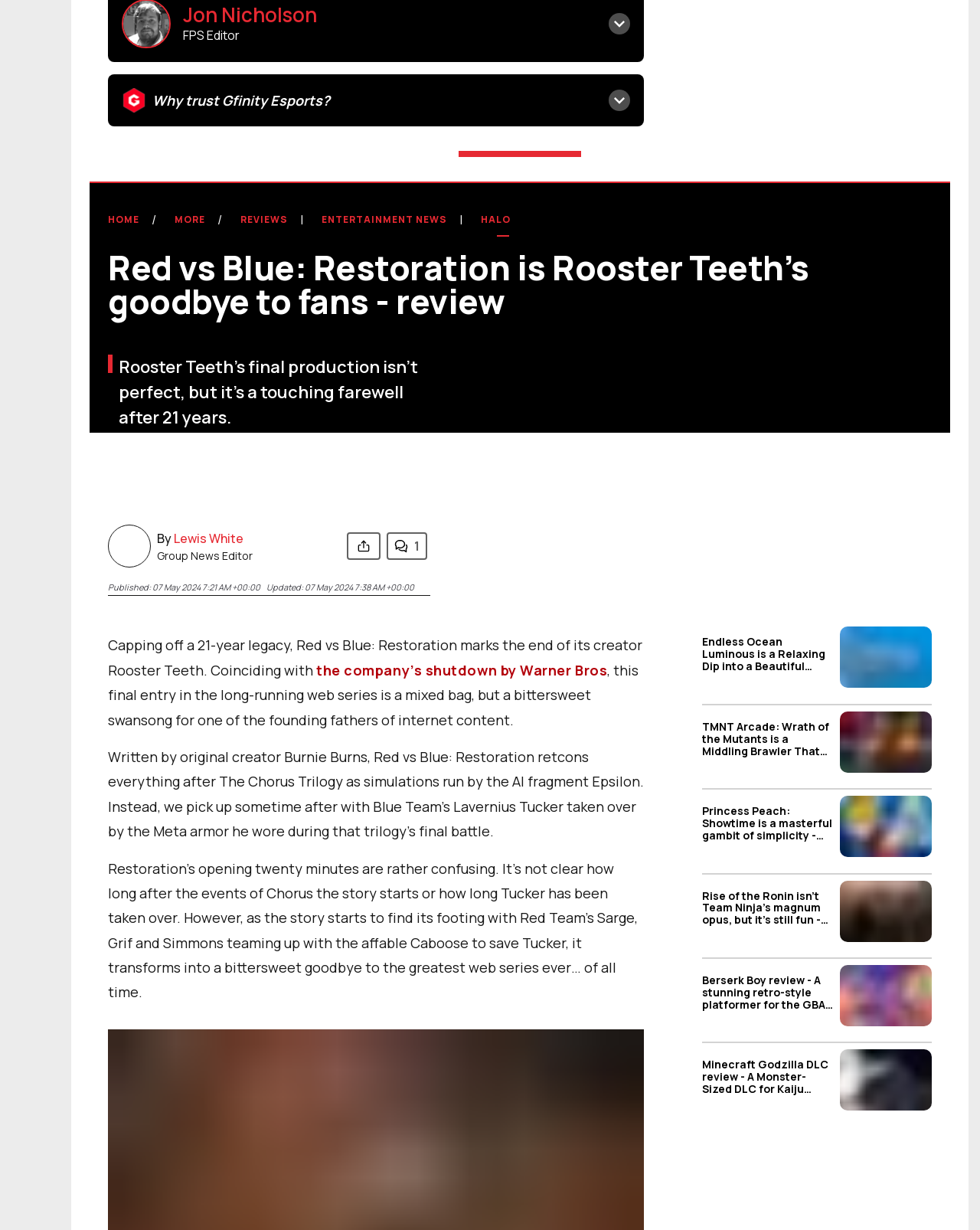Pinpoint the bounding box coordinates for the area that should be clicked to perform the following instruction: "View the editorial policy of Gfinity Esports".

[0.383, 0.244, 0.461, 0.256]